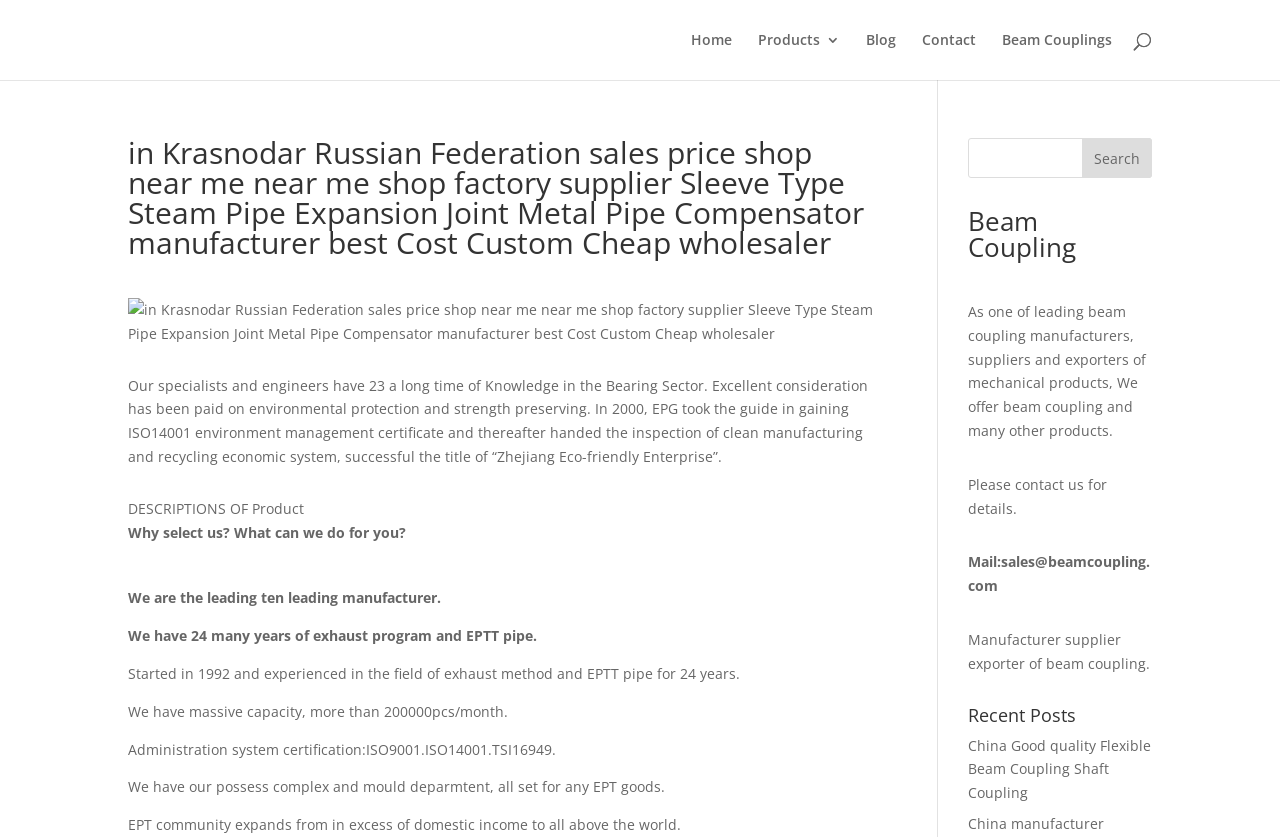Identify and provide the main heading of the webpage.

in Krasnodar Russian Federation sales price shop near me near me shop factory supplier Sleeve Type Steam Pipe Expansion Joint Metal Pipe Compensator manufacturer best Cost Custom Cheap wholesaler